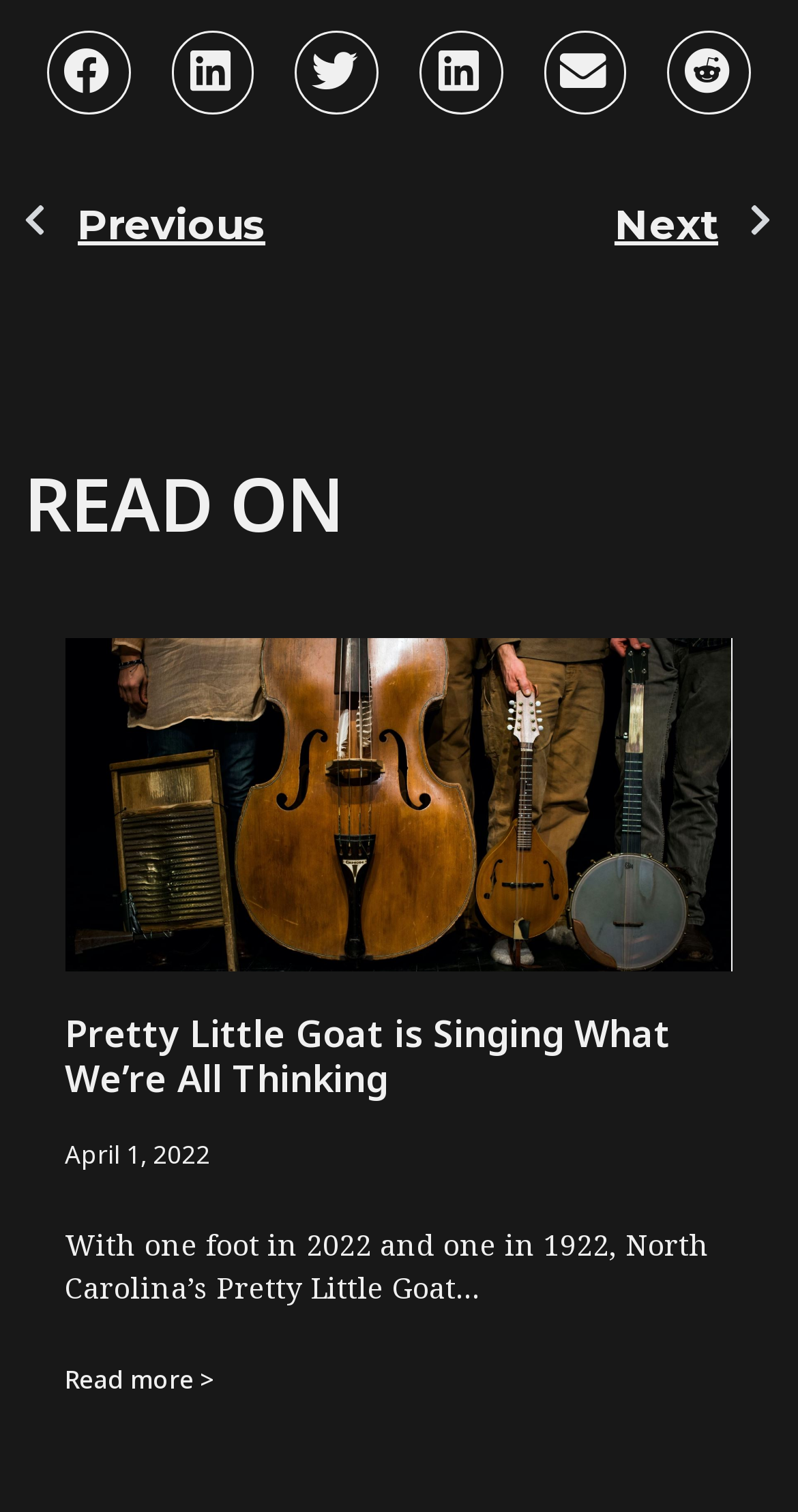Please determine the bounding box coordinates of the element to click on in order to accomplish the following task: "Share on facebook". Ensure the coordinates are four float numbers ranging from 0 to 1, i.e., [left, top, right, bottom].

[0.059, 0.02, 0.163, 0.075]